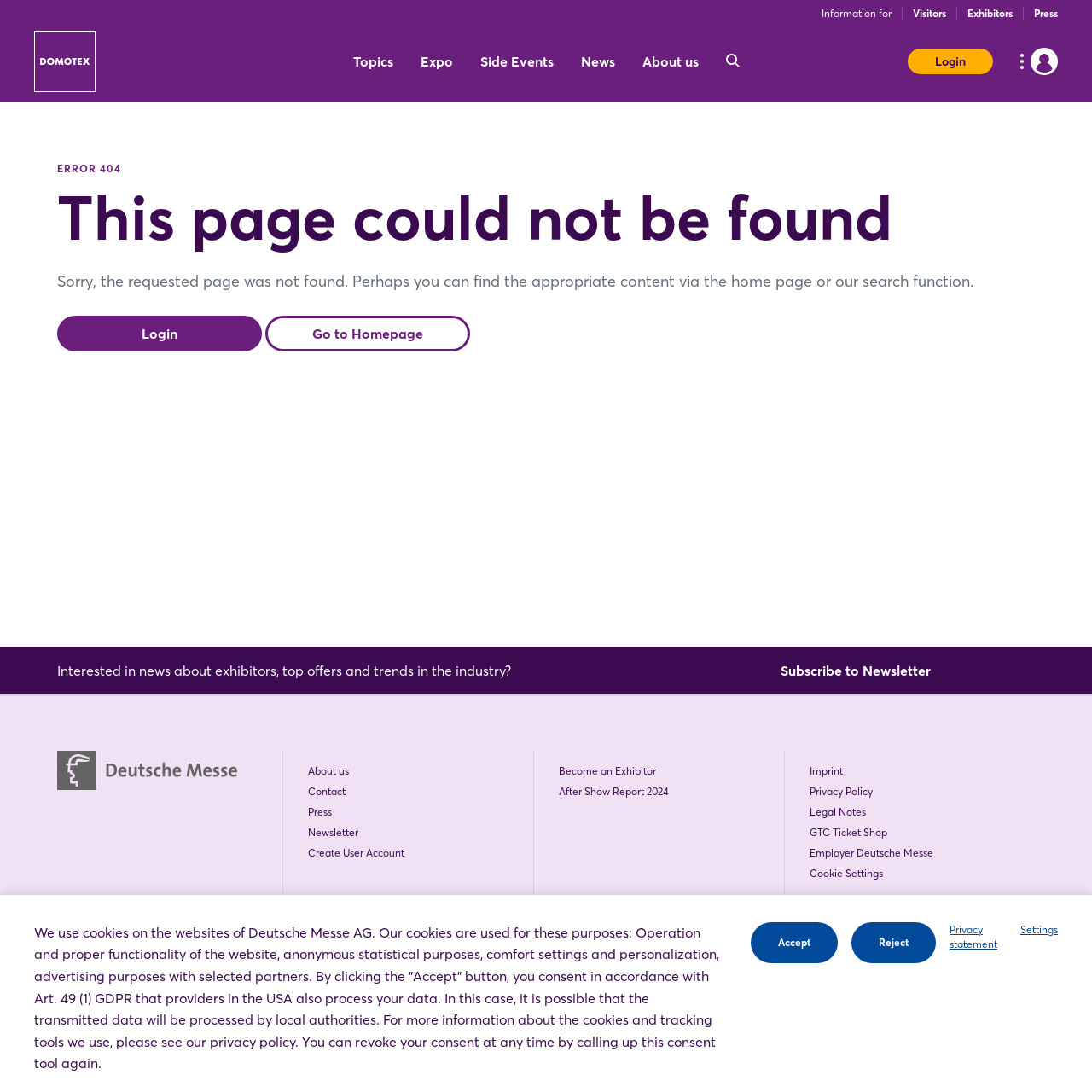Specify the bounding box coordinates of the area to click in order to follow the given instruction: "Go to the Homepage."

[0.243, 0.289, 0.43, 0.322]